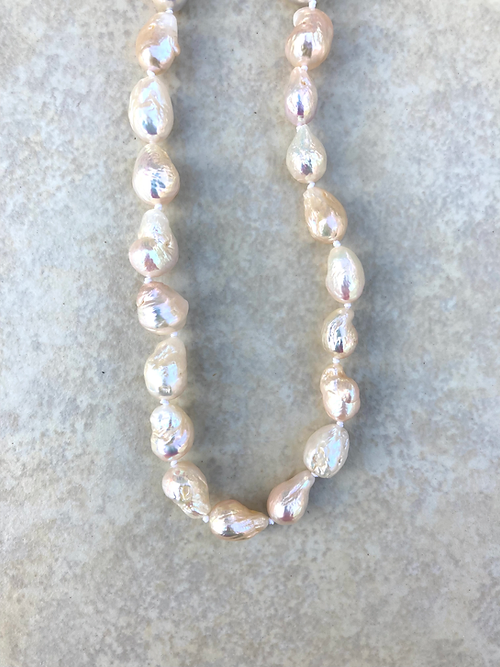Use a single word or phrase to answer the question:
What is the length of the necklace?

20 inches